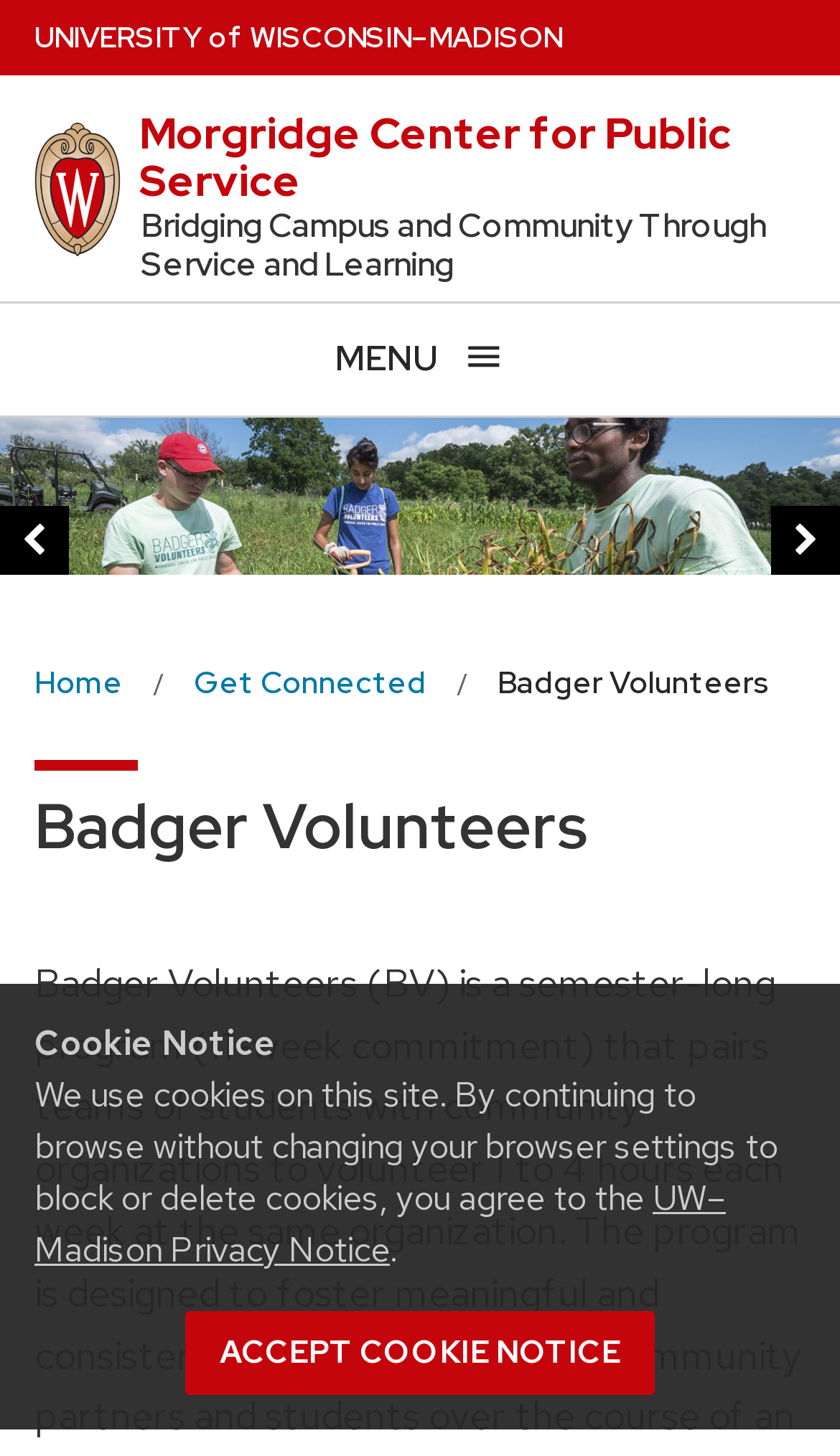What is the tagline of the Morgridge Center for Public Service?
Analyze the image and provide a thorough answer to the question.

I found the answer by looking at the link to the Morgridge Center for Public Service, which has a static text description below it. This description is the tagline of the center.